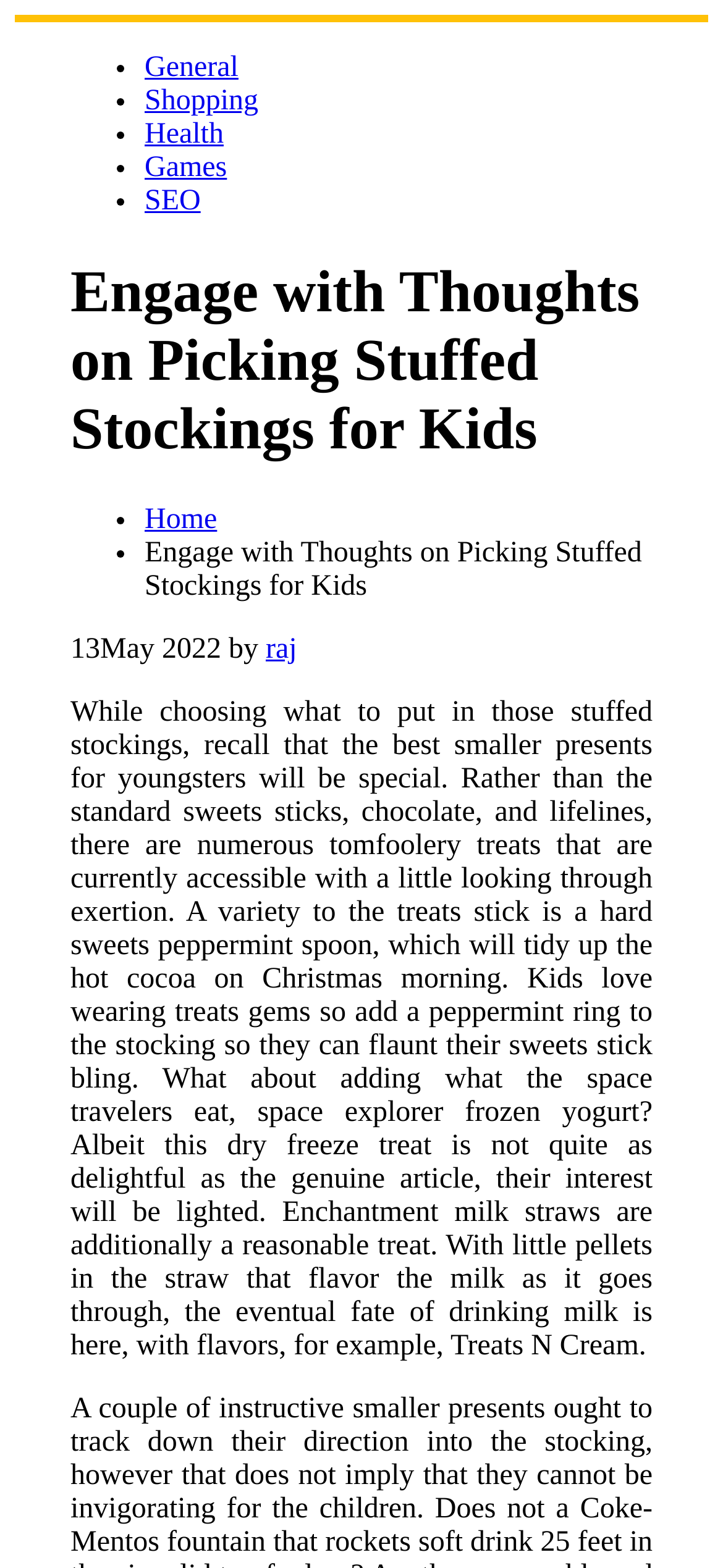Convey a detailed summary of the webpage, mentioning all key elements.

This webpage is about engaging with thoughts on picking stuffed stockings for kids. At the top left, there is a "Skip to content" link. Below it, there are four categories listed horizontally: General, Shopping, Health, and Games, each with a bullet point and a link. 

Below the categories, there is a heading that reads "Engage with Thoughts on Picking Stuffed Stockings for Kids". Underneath the heading, there is a navigation section with breadcrumbs, showing the path "Home" to the current page. 

The main content of the webpage is an article with a title that matches the heading. The article is dated May 13, 2022, and is written by "raj". The article discusses ideas for unique treats to put in stuffed stockings for kids, such as hard candy peppermint spoons, candy jewelry, space ice cream, and magic milk straws. The article provides a detailed description of these treats and how they can be a fun surprise for kids.